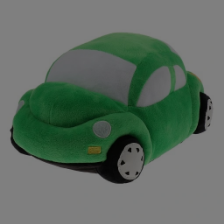What is the purpose of the plush toy?
Please answer the question with a detailed and comprehensive explanation.

The caption states that the plush toy is 'intended for young children, making it a perfect companion for imaginative play', which suggests that its primary purpose is to facilitate creative and interactive play for kids.